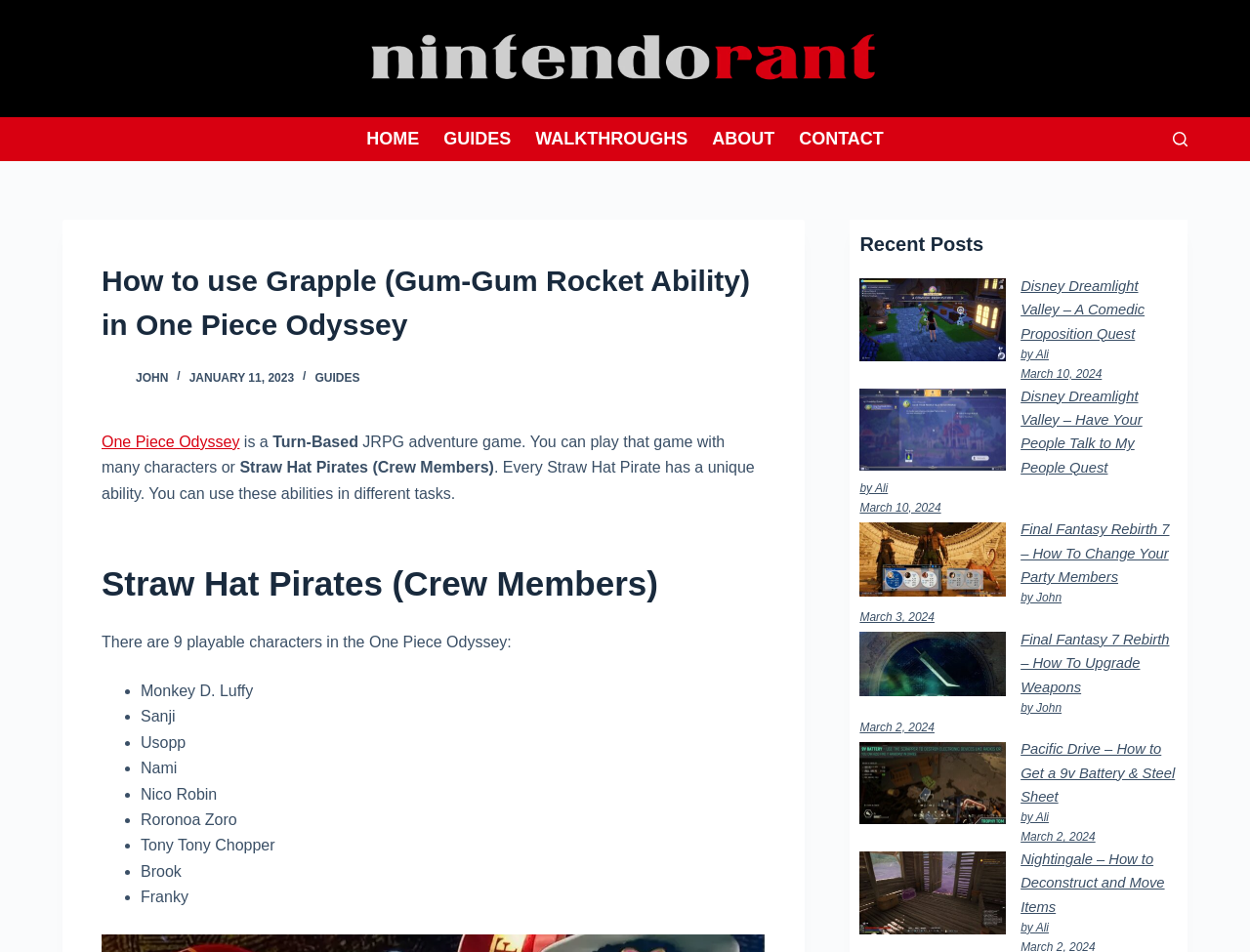Find the bounding box coordinates of the element to click in order to complete the given instruction: "Visit the 'GUIDES' section."

[0.252, 0.389, 0.288, 0.404]